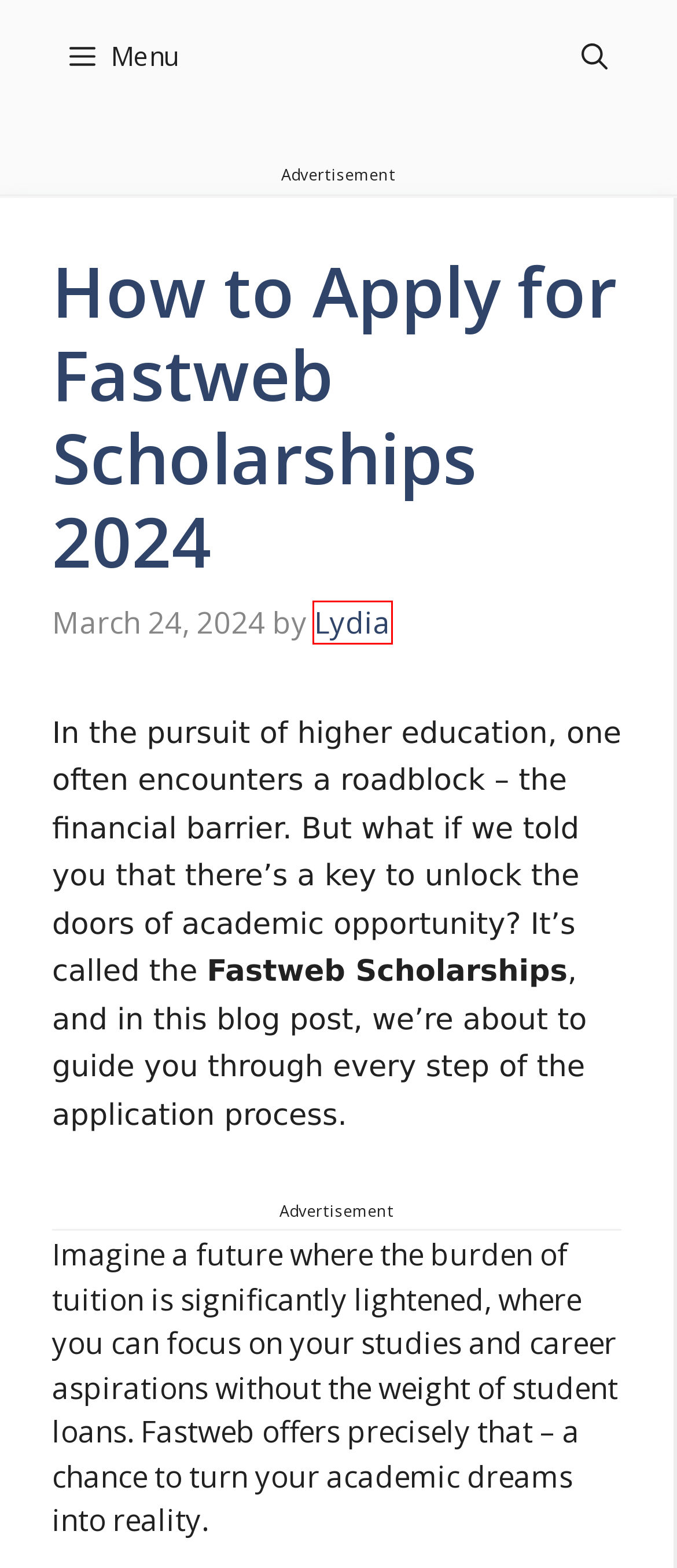Examine the screenshot of a webpage with a red rectangle bounding box. Select the most accurate webpage description that matches the new webpage after clicking the element within the bounding box. Here are the candidates:
A. University Of Michigan Scholarships 2024/2025: Apply Now | Vuxano
B. Panera Bread Scholarship 2024-2025 | Apply Online
C. NCB Scholarship 2024 - 2025 | Apply Now
D. Scholarships | Vuxano
E. OBC Scholarships 2024 - 2025 | Eligibility & Award Details
F. Scholarship Application Deadline | Vuxano
G. Scholarship’s Application Procedure | Vuxano
H. Lydia | Vuxano

H